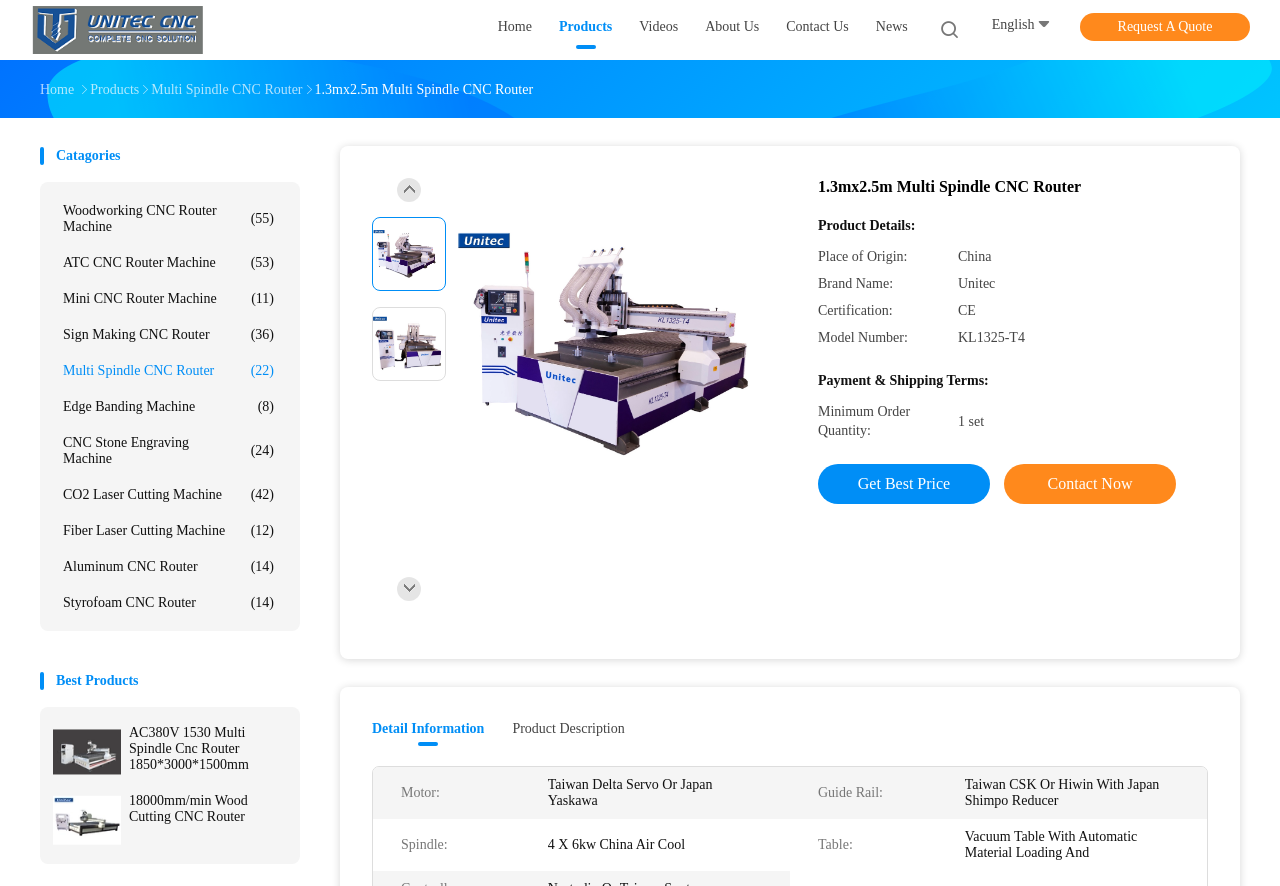Can you provide the bounding box coordinates for the element that should be clicked to implement the instruction: "Click on the 'Request A Quote' link"?

[0.844, 0.015, 0.977, 0.046]